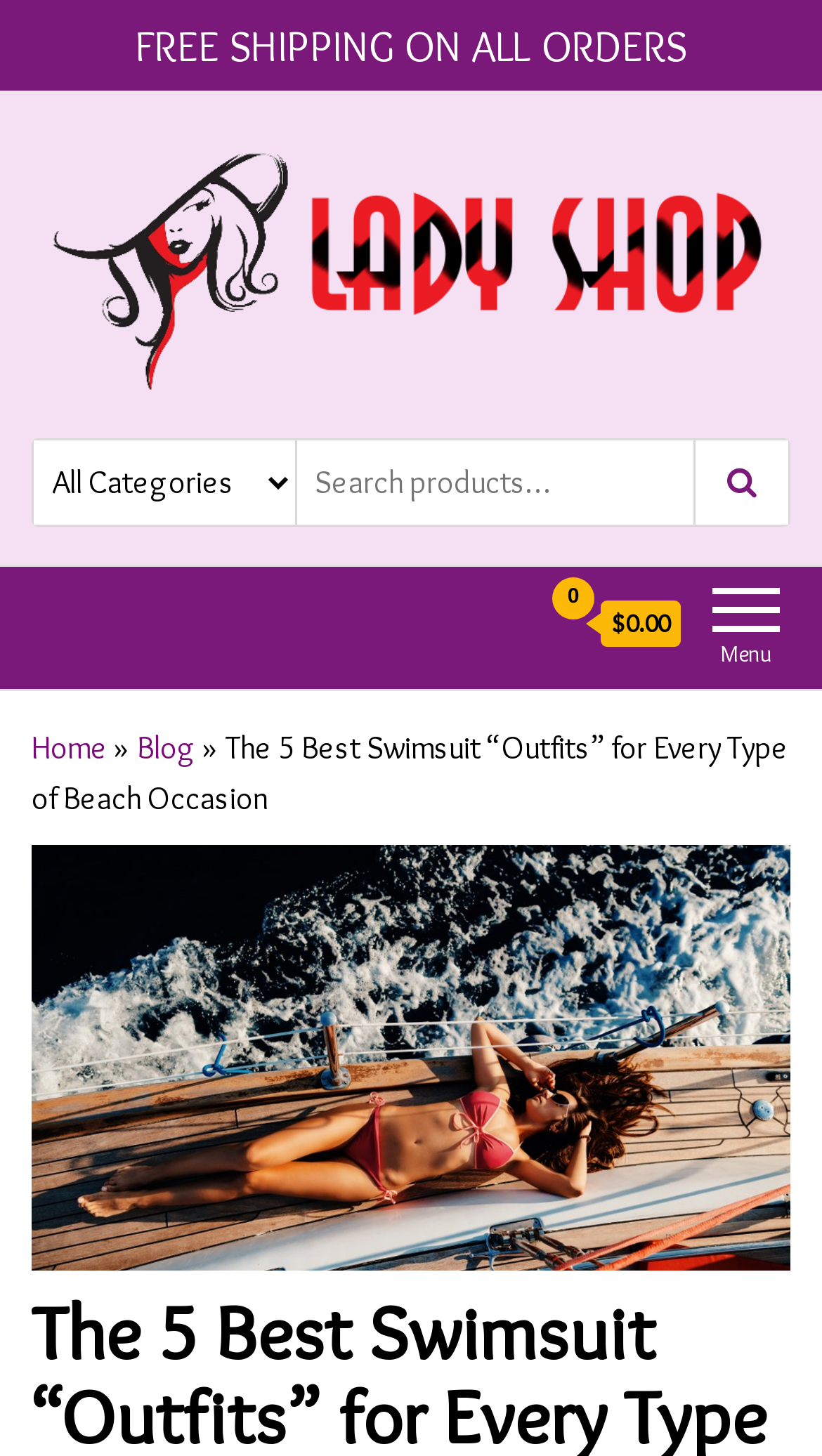What is the website's name?
Look at the image and provide a short answer using one word or a phrase.

Lady Shop